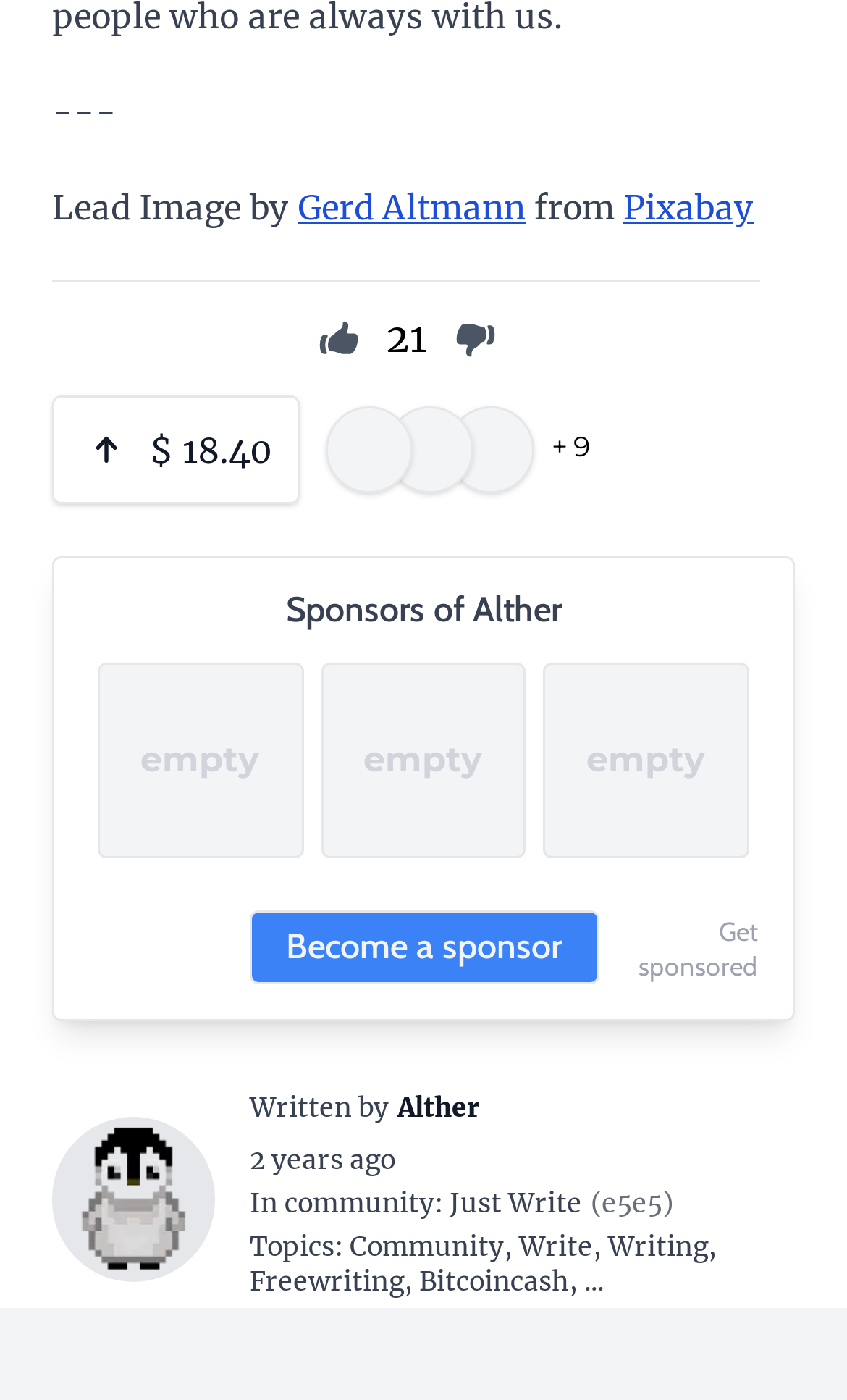Determine the bounding box coordinates of the UI element described below. Use the format (top-left x, top-left y, bottom-right x, bottom-right y) with floating point numbers between 0 and 1: Community

[0.413, 0.878, 0.595, 0.901]